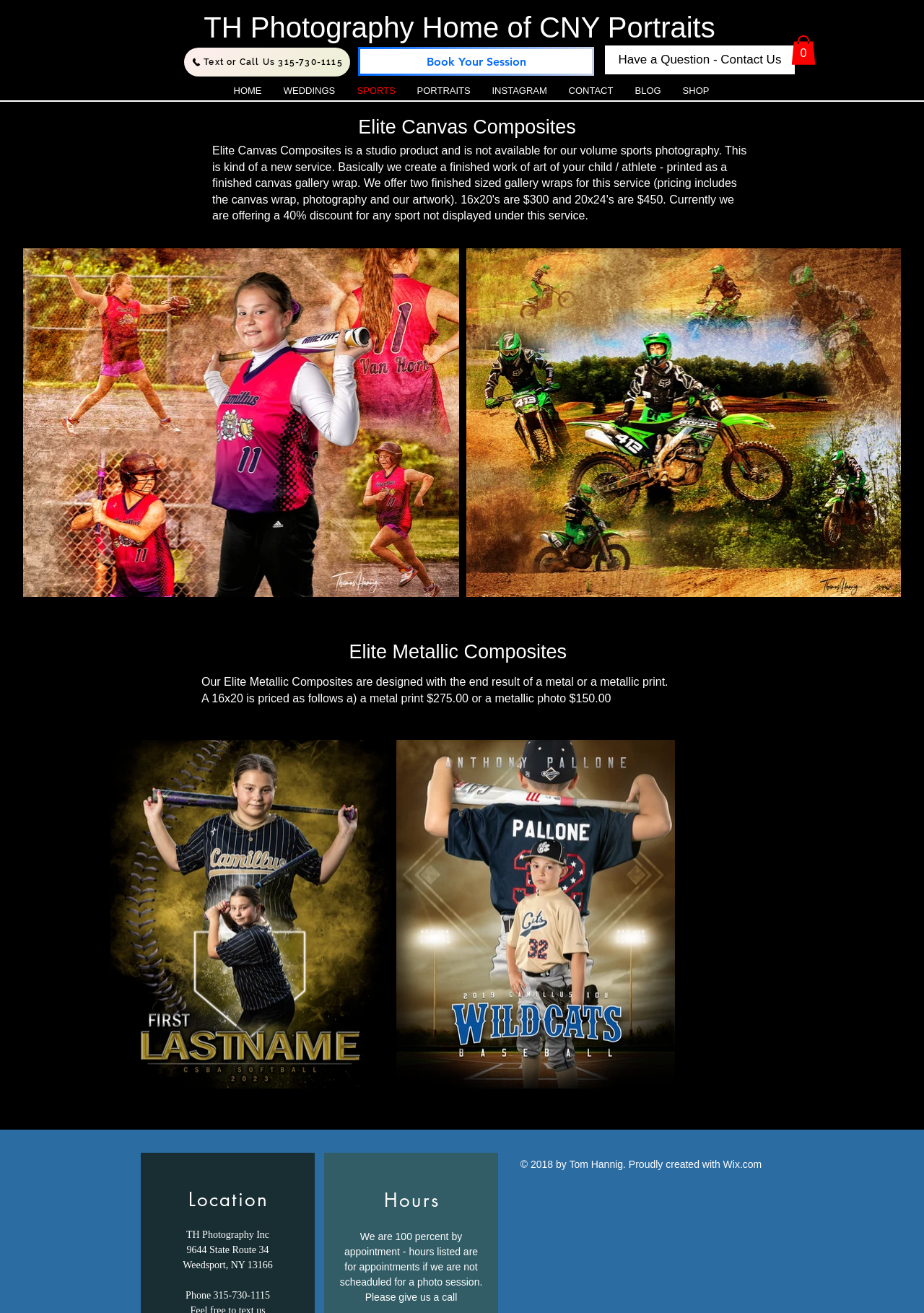Show the bounding box coordinates for the HTML element described as: "CONTACT".

[0.604, 0.061, 0.675, 0.077]